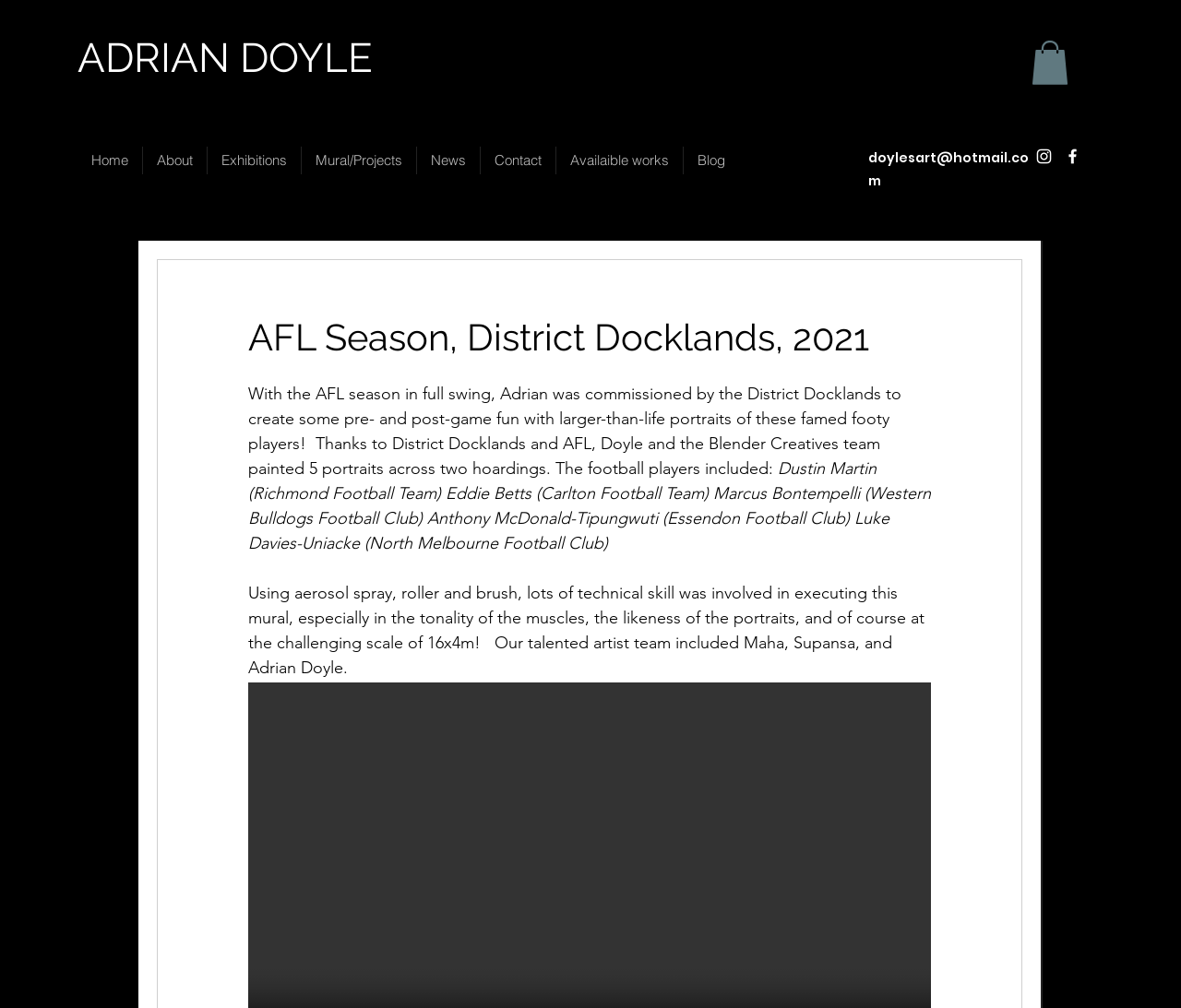Could you locate the bounding box coordinates for the section that should be clicked to accomplish this task: "Open Instagram page".

[0.876, 0.145, 0.892, 0.164]